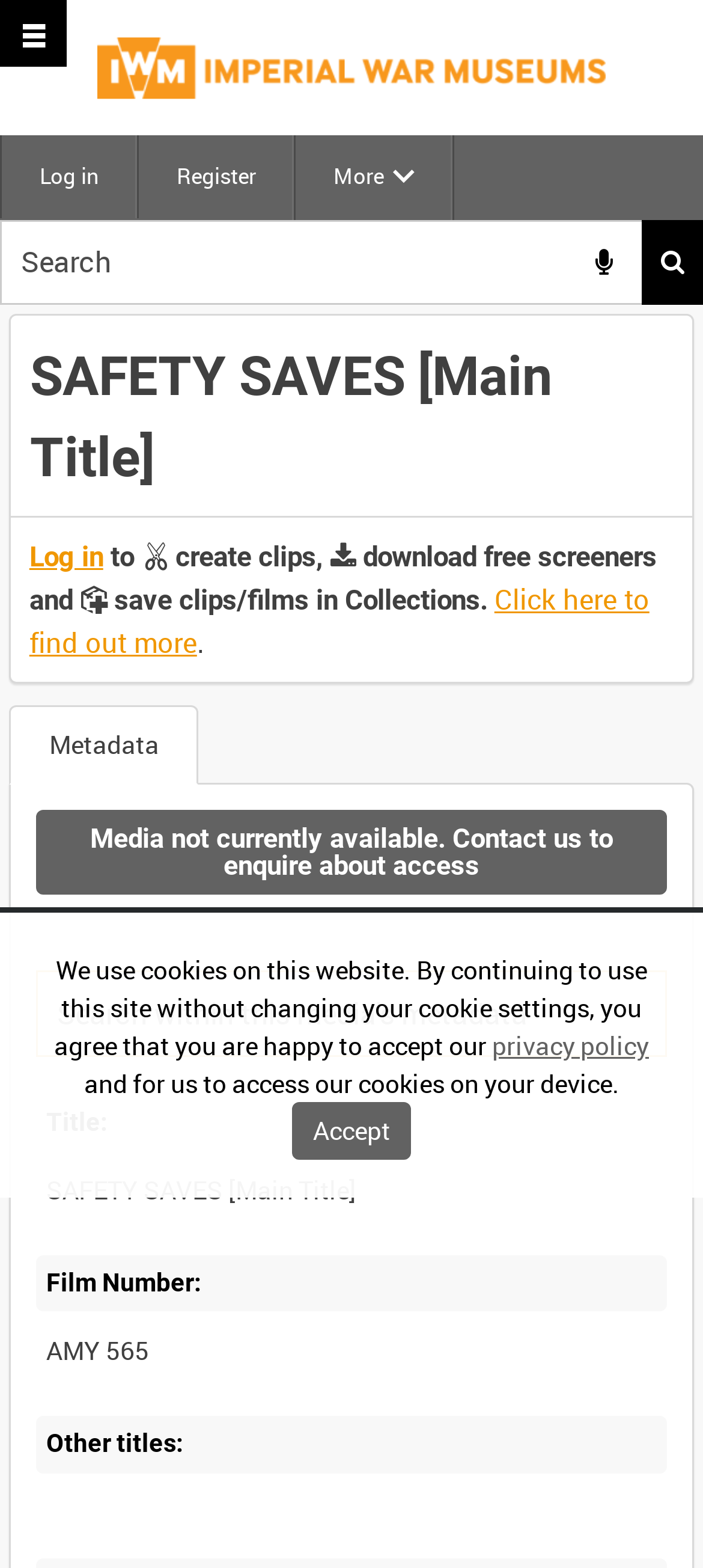Please provide a brief answer to the following inquiry using a single word or phrase:
What is the title of the film?

SAFETY SAVES